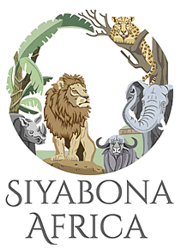Provide a comprehensive description of the image.

The image features the logo of "Siyabona Africa," beautifully capturing the essence of African wildlife and natural beauty. The logo is circular, encapsulating various iconic animals including a lion, leopard, elephant, and buffalo, all positioned amid stylized vegetation. This design symbolizes the diverse fauna of Africa, particularly in the context of safari and tourism experiences offered by the organization. The arrangement of these elements conveys a sense of harmony and connection to nature, making it an inviting representation of sustainable tourism in Africa. With the name "SIYABONA AFRICA" prominently displayed below, the logo reflects the organization's commitment to providing authentic and enriching travel experiences across the continent.